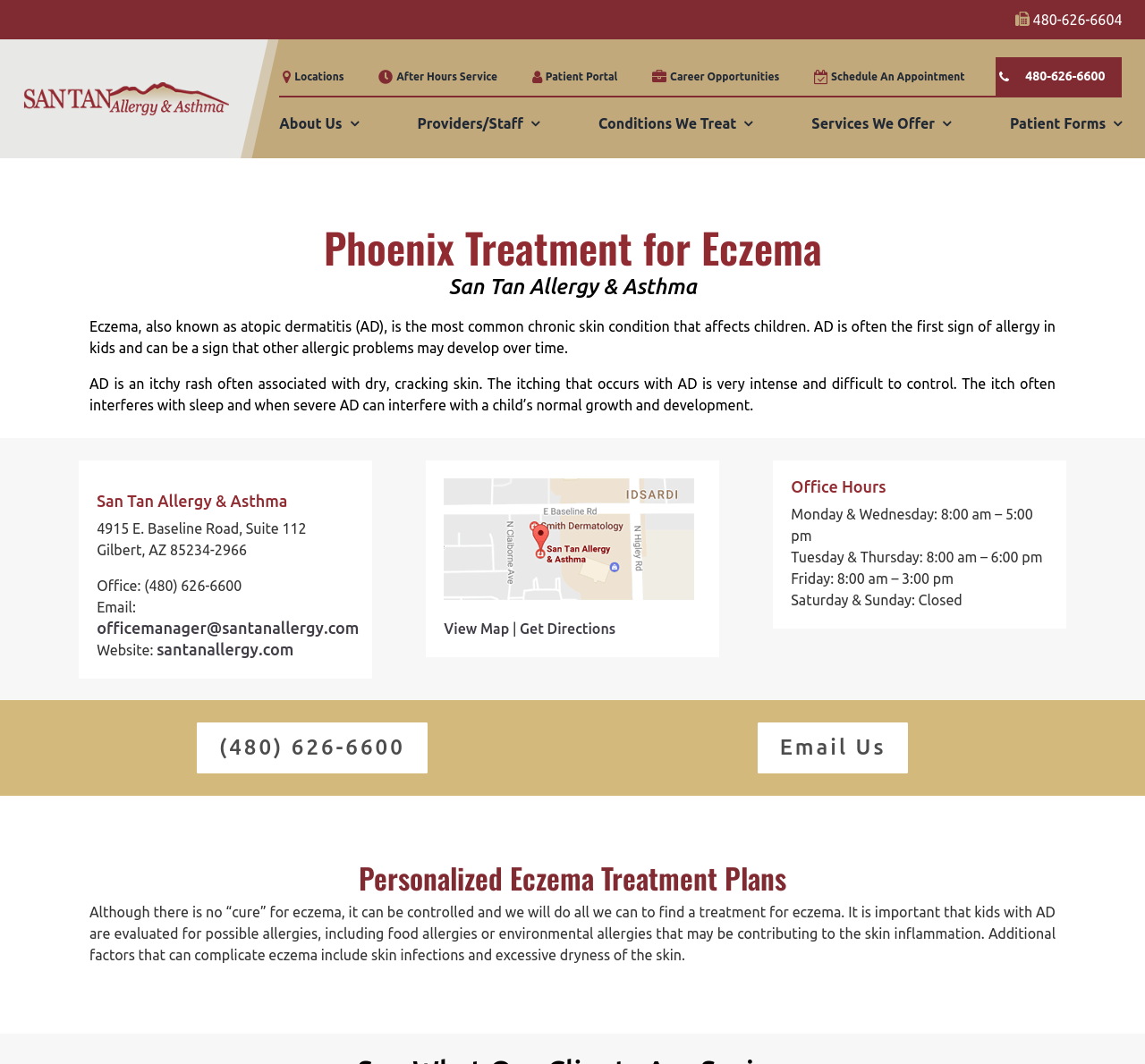What is the email address to contact the office?
Please utilize the information in the image to give a detailed response to the question.

I found the email address by looking at the link elements on the page, which provide the email address to contact the office.